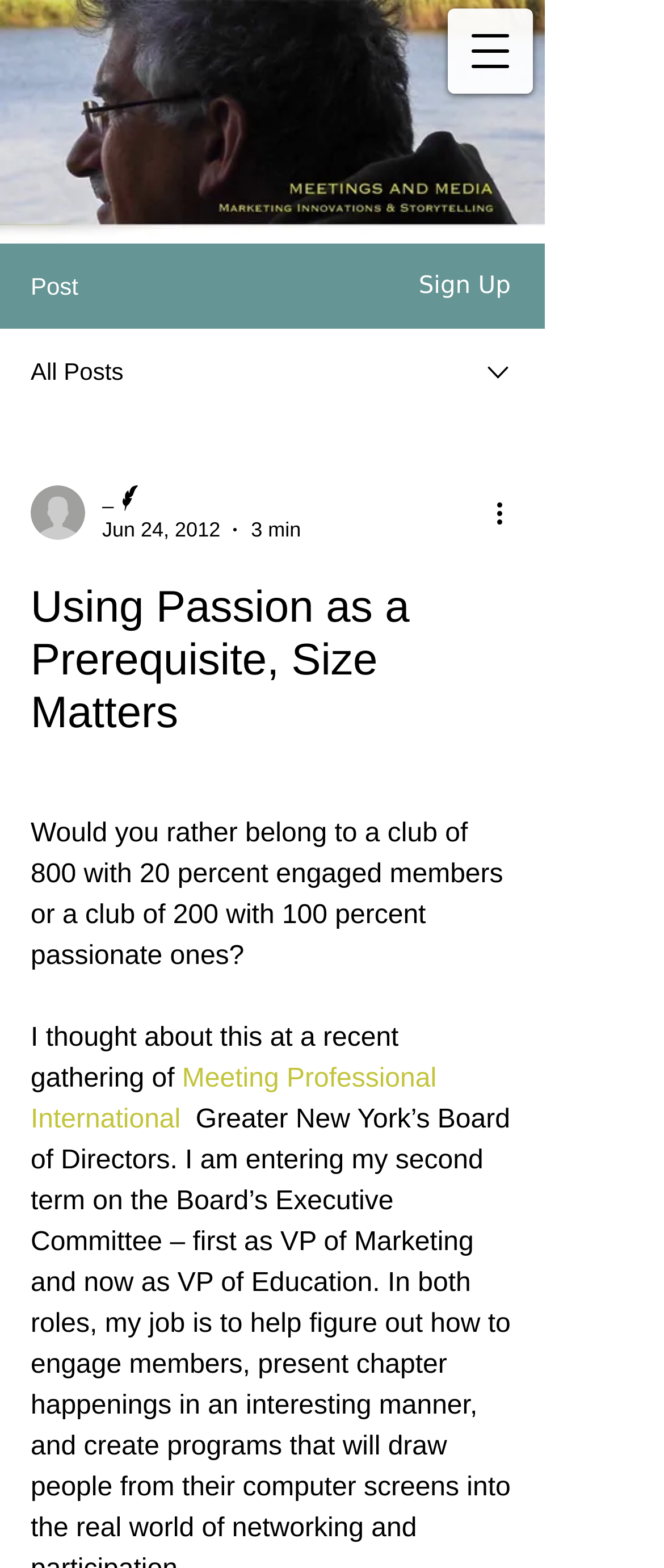What organization is mentioned in the blog post?
Give a thorough and detailed response to the question.

I inferred this from the link element 'Meeting Professional International', which is mentioned in the context of a gathering, suggesting that it is an organization relevant to the blog post's topic.